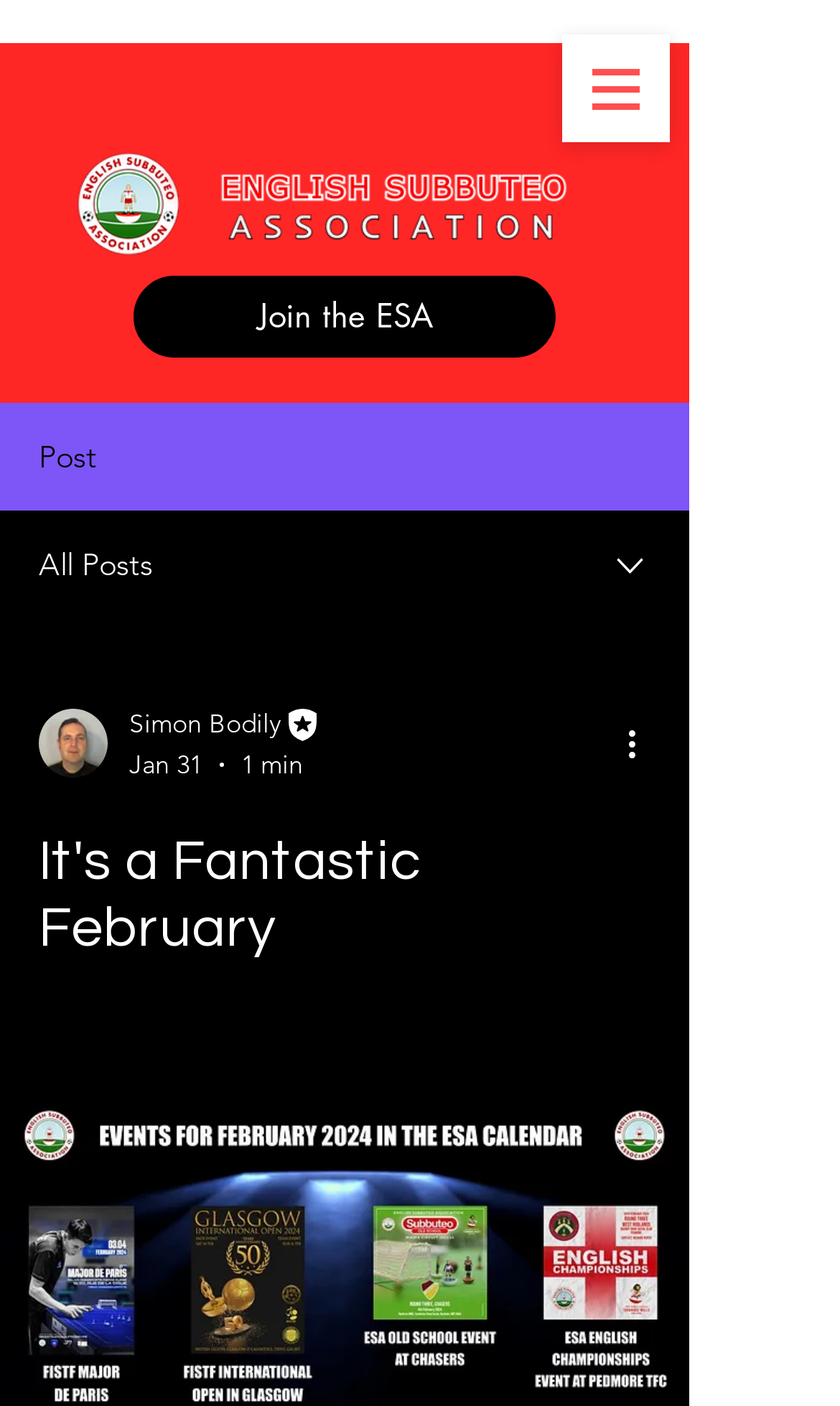Give a succinct answer to this question in a single word or phrase: 
What is the date of the latest article?

Jan 31